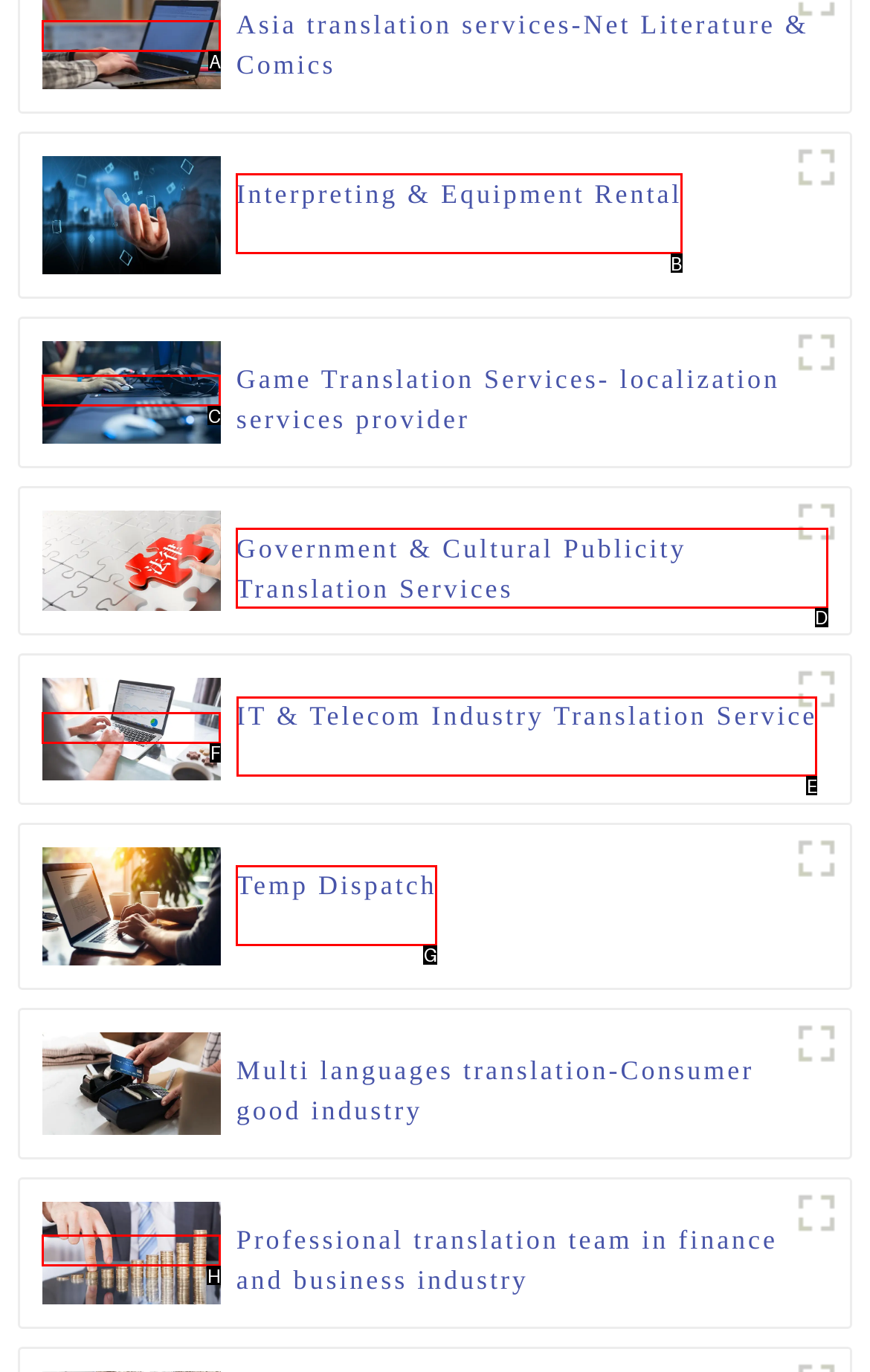To achieve the task: Discover IT & Telecom Industry Translation Service, indicate the letter of the correct choice from the provided options.

E